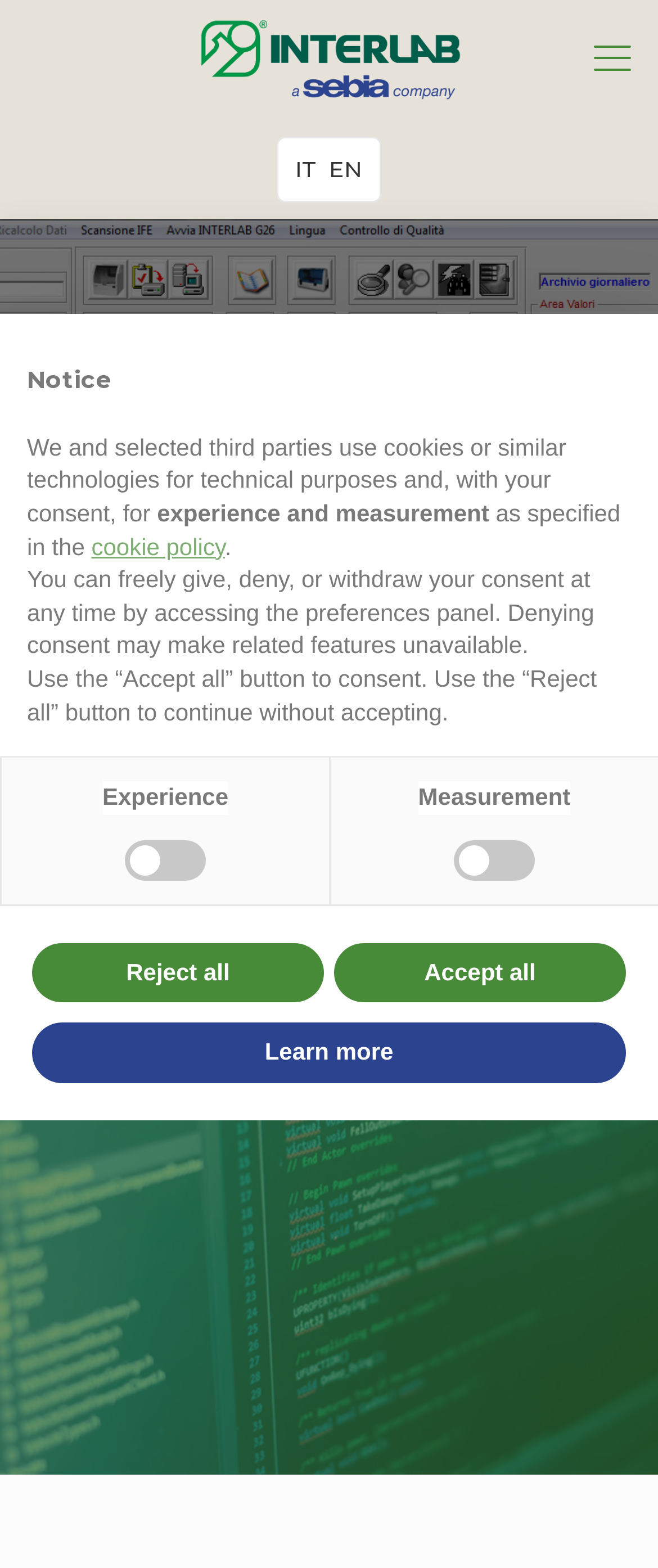What is the company name?
Look at the image and construct a detailed response to the question.

The company name is Interlab because it is present in the heading and link at the top of the webpage, and is likely to be the name of the company or organization.